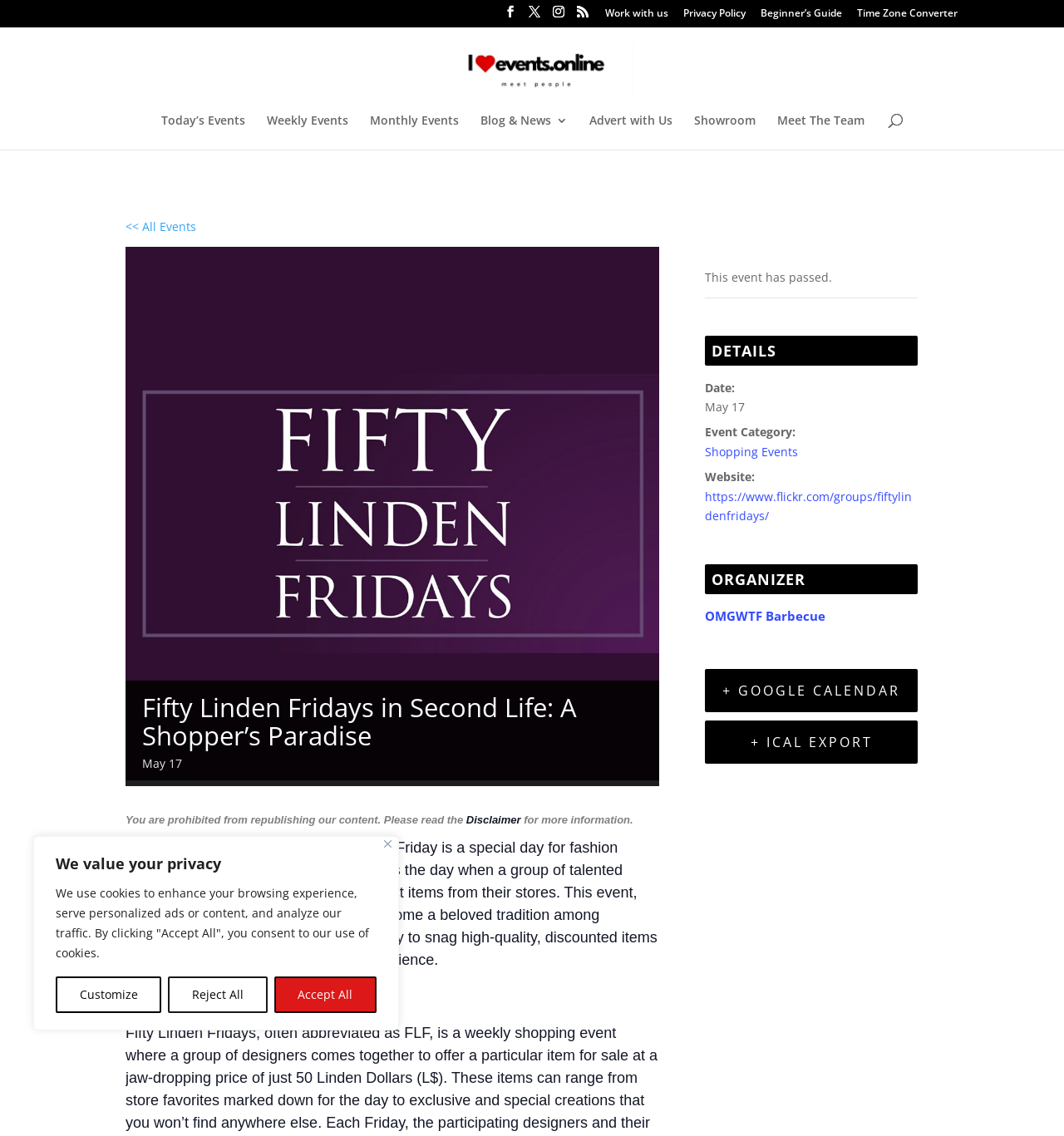Please determine the bounding box coordinates of the section I need to click to accomplish this instruction: "Search for events".

[0.053, 0.023, 0.953, 0.025]